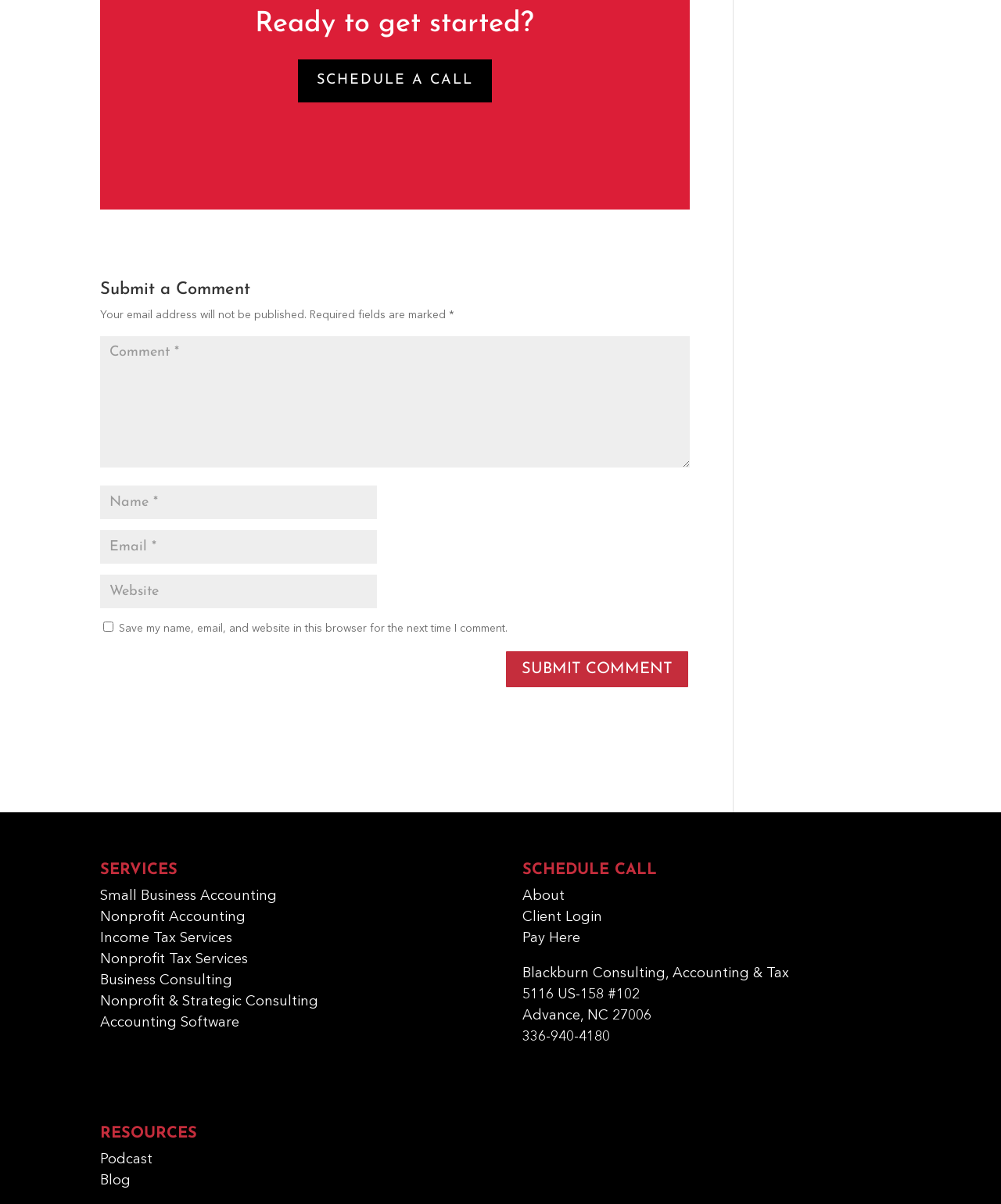Give a concise answer of one word or phrase to the question: 
What is the company's address?

5116 US-158 #102, Advance, NC 27006